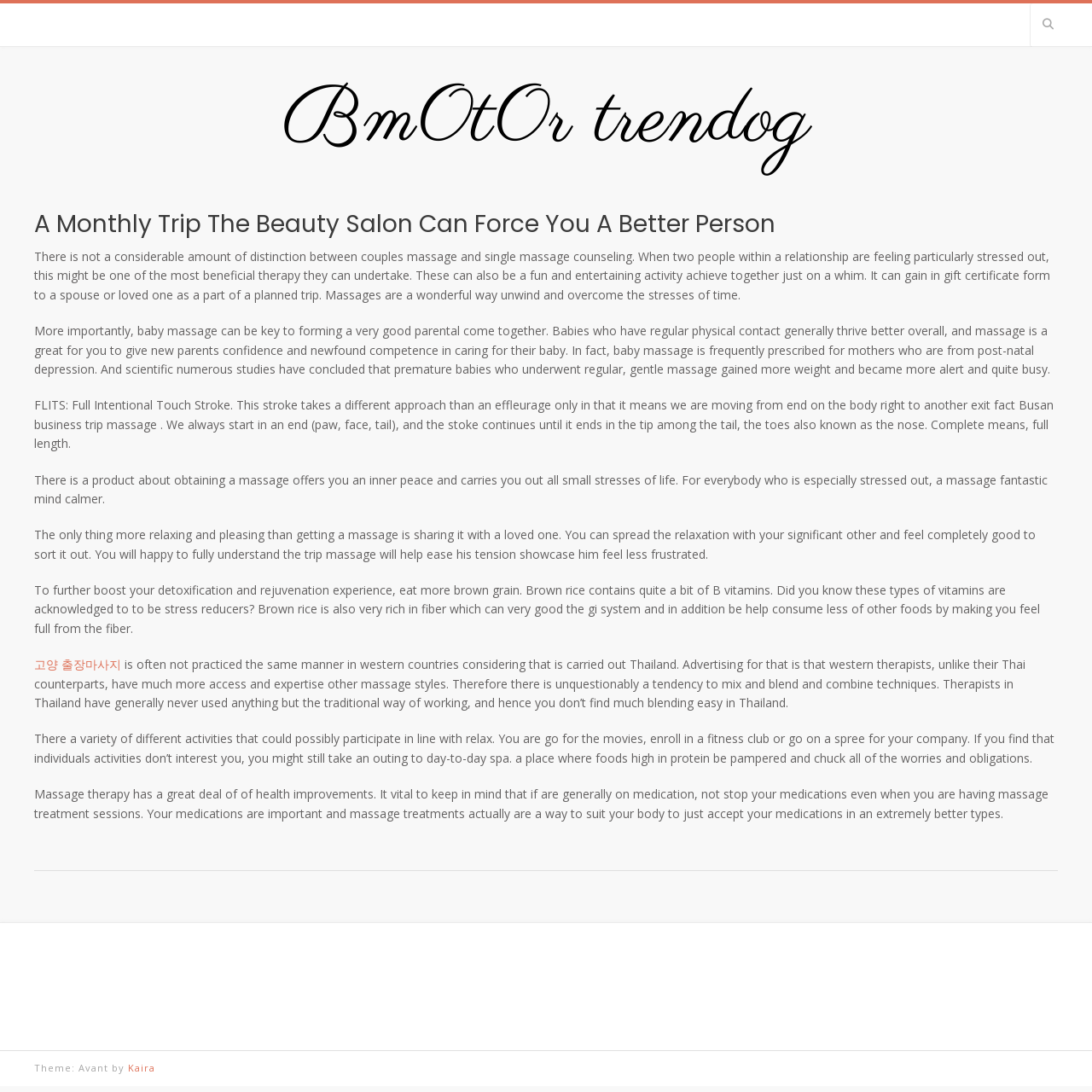Examine the screenshot and answer the question in as much detail as possible: What is the purpose of massage therapy?

The text mentions that massage therapy has various health benefits, including reducing stress and anxiety, and can be a way to relax and unwind. It also notes that massage can help the body accept medications better, indicating that it has a therapeutic purpose.